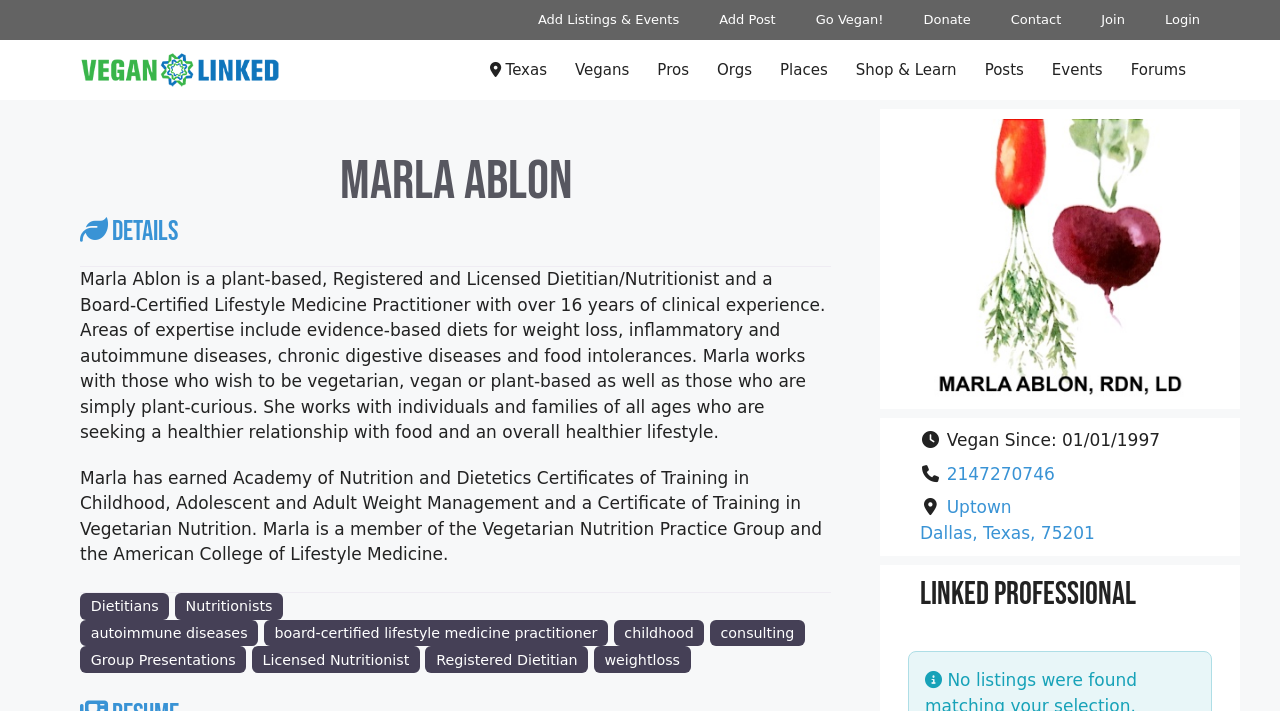Explain the webpage in detail.

This webpage is about Marla Ablon, a plant-based dietitian and lifestyle medicine practitioner. At the top of the page, there are seven links: "Add Listings & Events", "Add Post", "Go Vegan!", "Donate", "Contact", "Join", and "Login". Below these links, there is a navigation menu with nine links: "VeganLinked", "Texas", "Vegans", "Pros", "Orgs", "Places", "Shop & Learn", "Posts", and "Events".

On the left side of the page, there is a heading "Marla Ablon" followed by a tab panel with two sections: "Details" and another section with multiple links related to dietitians, nutritionists, and health topics. The "Details" section provides a brief description of Marla Ablon's professional background, expertise, and services.

On the right side of the page, there are two complementary sections. The top section contains a logo image and a link to it. The bottom section displays some personal information about Marla Ablon, including the date she became vegan, her phone number, address, and a heading "Linked Professional".

Overall, this webpage appears to be a professional profile or portfolio for Marla Ablon, showcasing her expertise and services as a plant-based dietitian and lifestyle medicine practitioner.